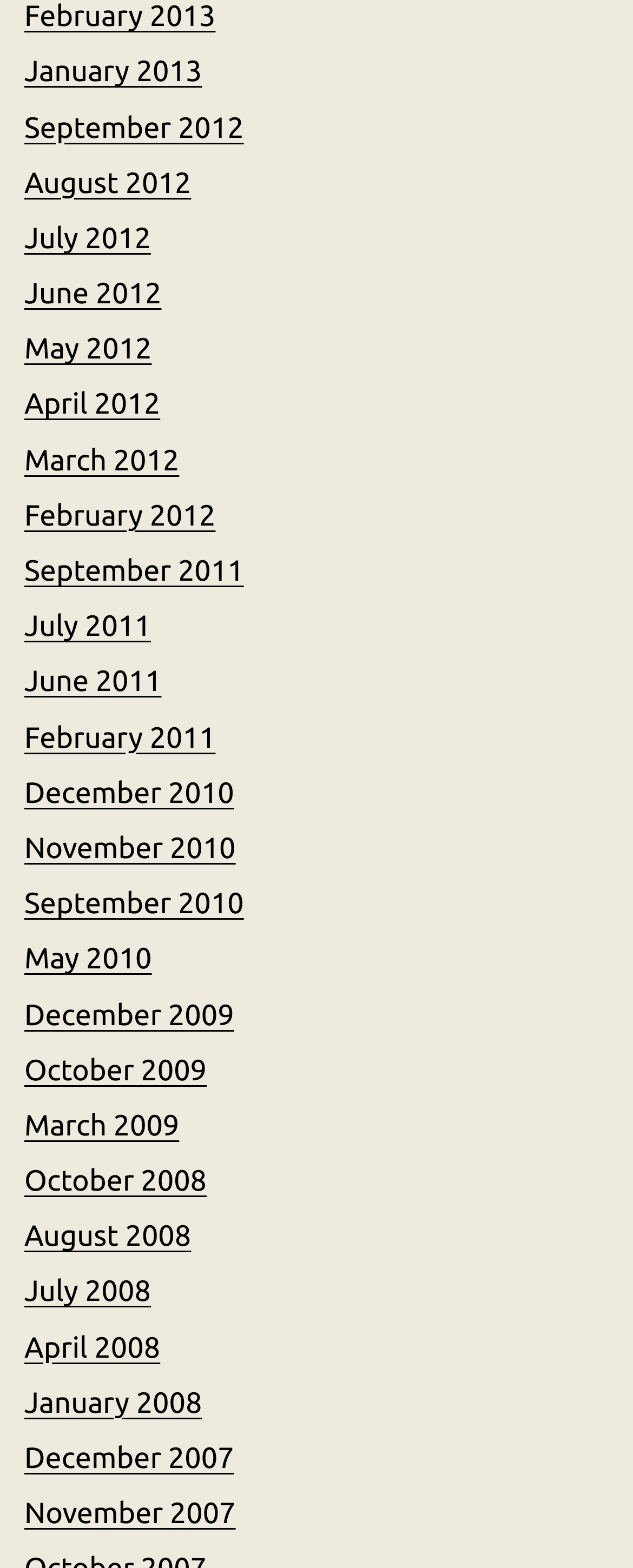Please find the bounding box coordinates of the element that needs to be clicked to perform the following instruction: "view August 2012". The bounding box coordinates should be four float numbers between 0 and 1, represented as [left, top, right, bottom].

[0.038, 0.106, 0.302, 0.127]